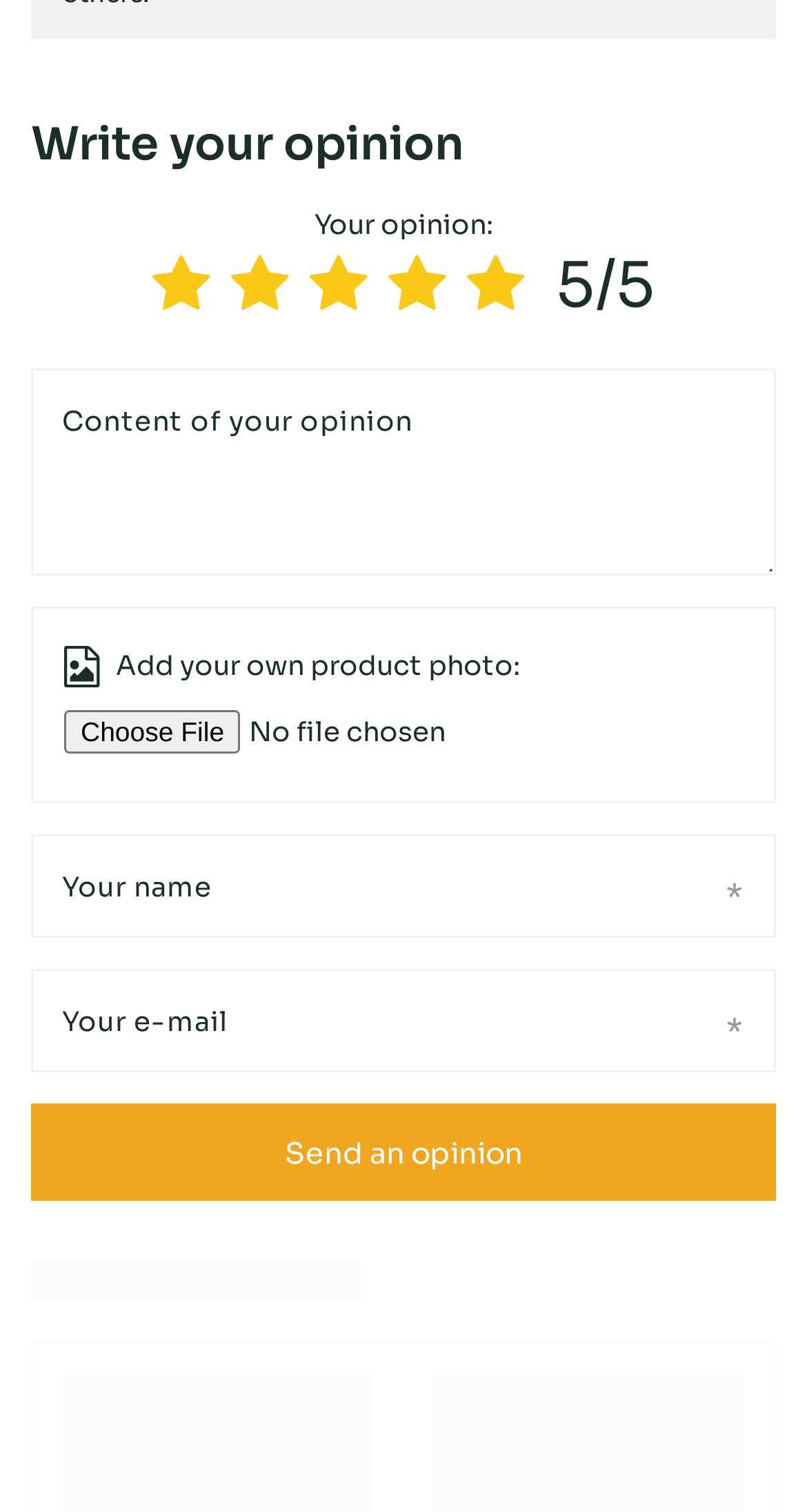Highlight the bounding box coordinates of the region I should click on to meet the following instruction: "Enter your name".

[0.038, 0.552, 0.962, 0.621]